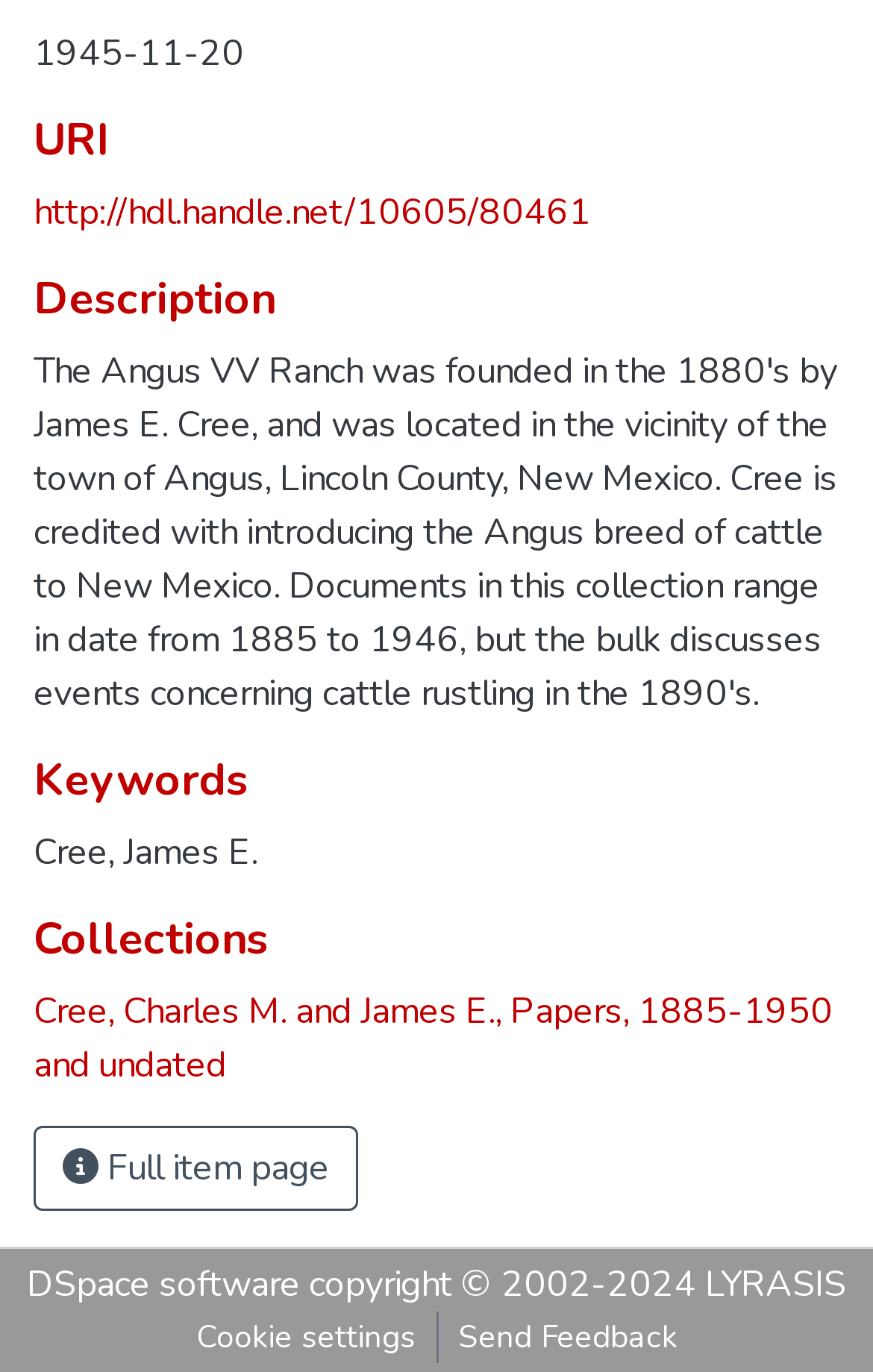What is the name of the collection mentioned on the webpage?
Give a detailed explanation using the information visible in the image.

The collection 'Cree, Charles M. and James E., Papers' is mentioned on the webpage, which can be found in the link element with the bounding box coordinates [0.038, 0.72, 0.954, 0.795].